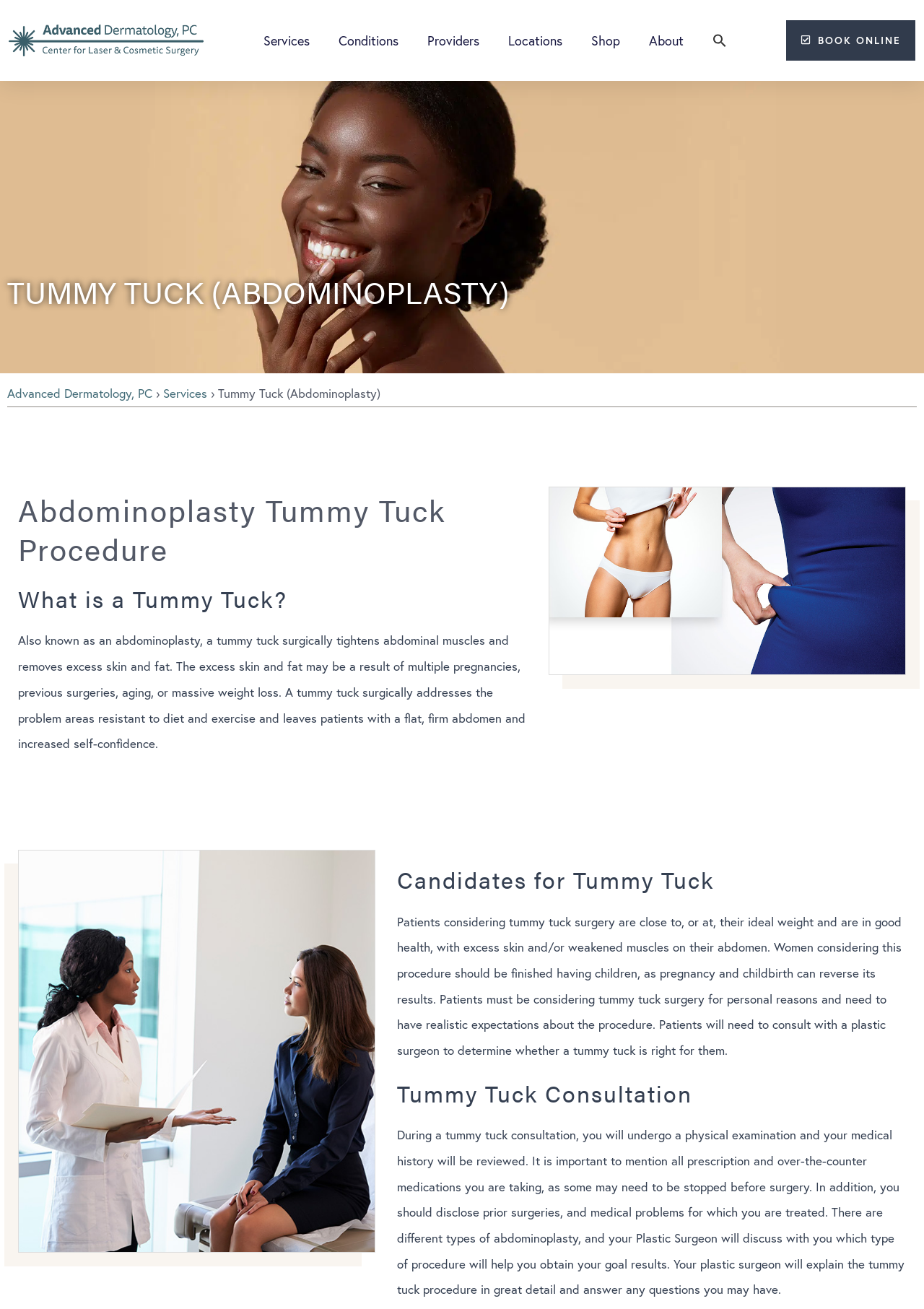Provide the bounding box coordinates, formatted as (top-left x, top-left y, bottom-right x, bottom-right y), with all values being floating point numbers between 0 and 1. Identify the bounding box of the UI element that matches the description: Services

[0.177, 0.294, 0.224, 0.307]